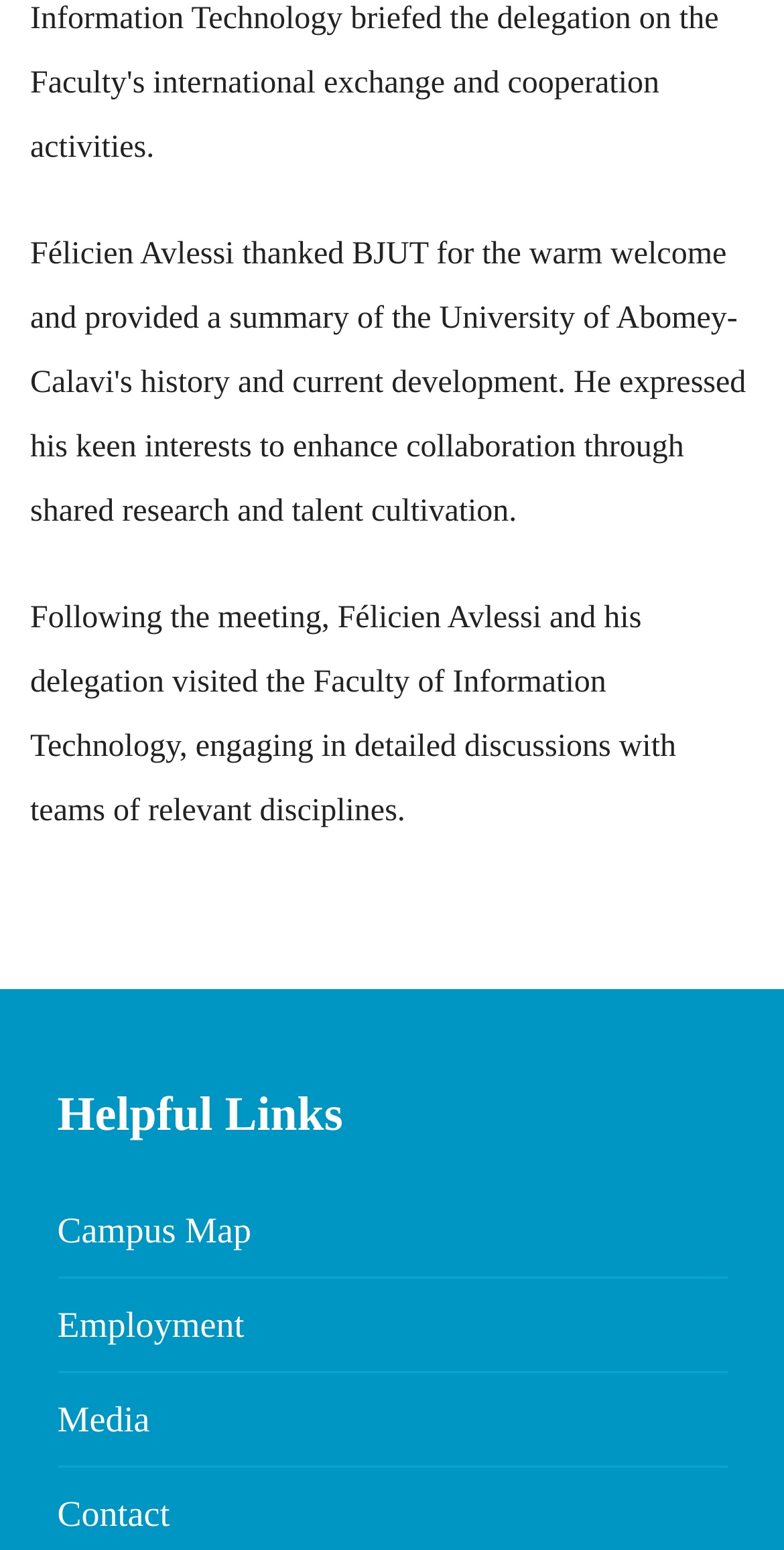Given the element description, predict the bounding box coordinates in the format (top-left x, top-left y, bottom-right x, bottom-right y), using floating point numbers between 0 and 1: Media

[0.073, 0.903, 0.191, 0.929]